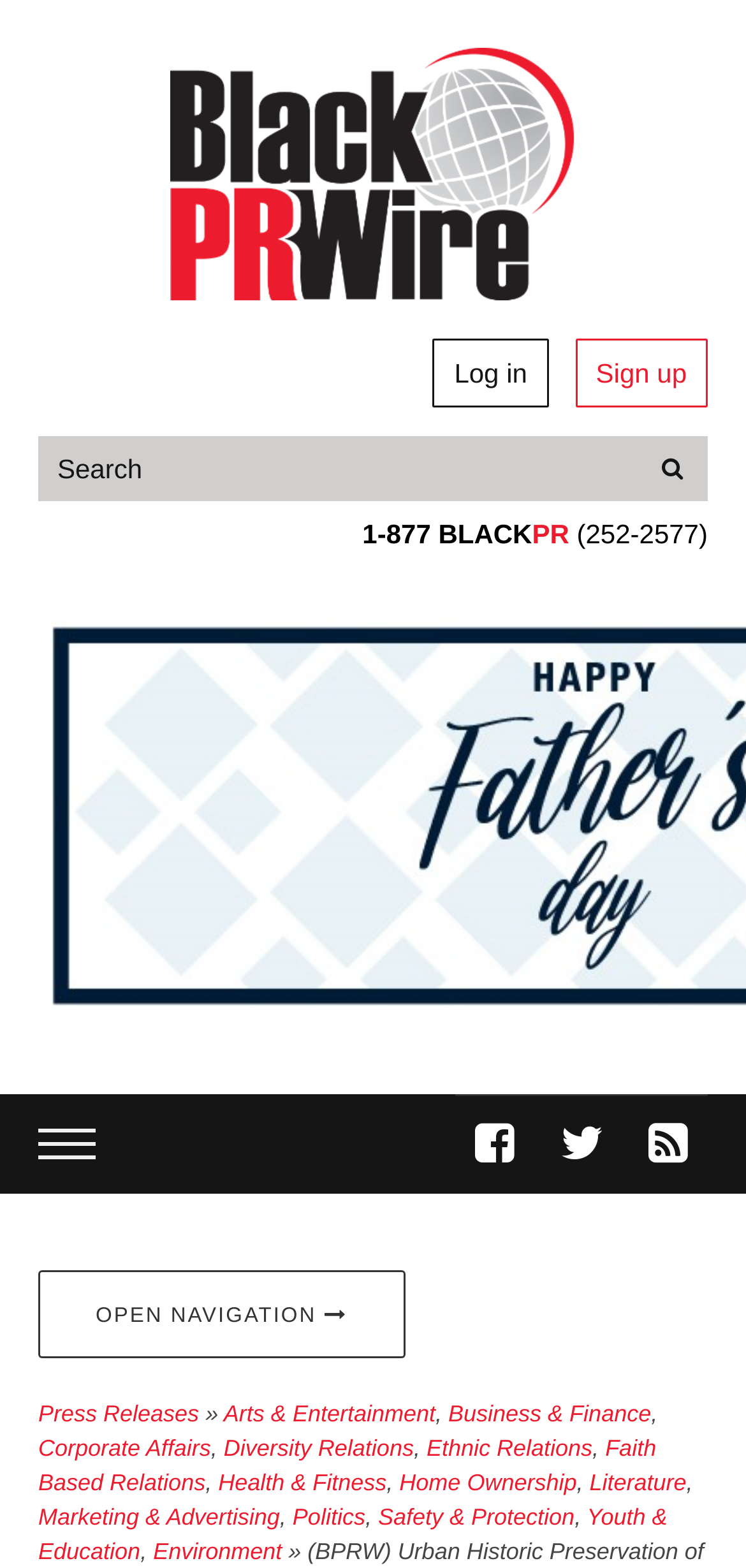What is the purpose of the textbox at the top of the webpage?
Utilize the image to construct a detailed and well-explained answer.

I inferred the purpose of the textbox by looking at its location and the button next to it. The textbox is located at the top of the webpage, which is a common location for search boxes. Additionally, the button next to the textbox is labeled 'Search', which suggests that the textbox is used for searching the webpage or its content.